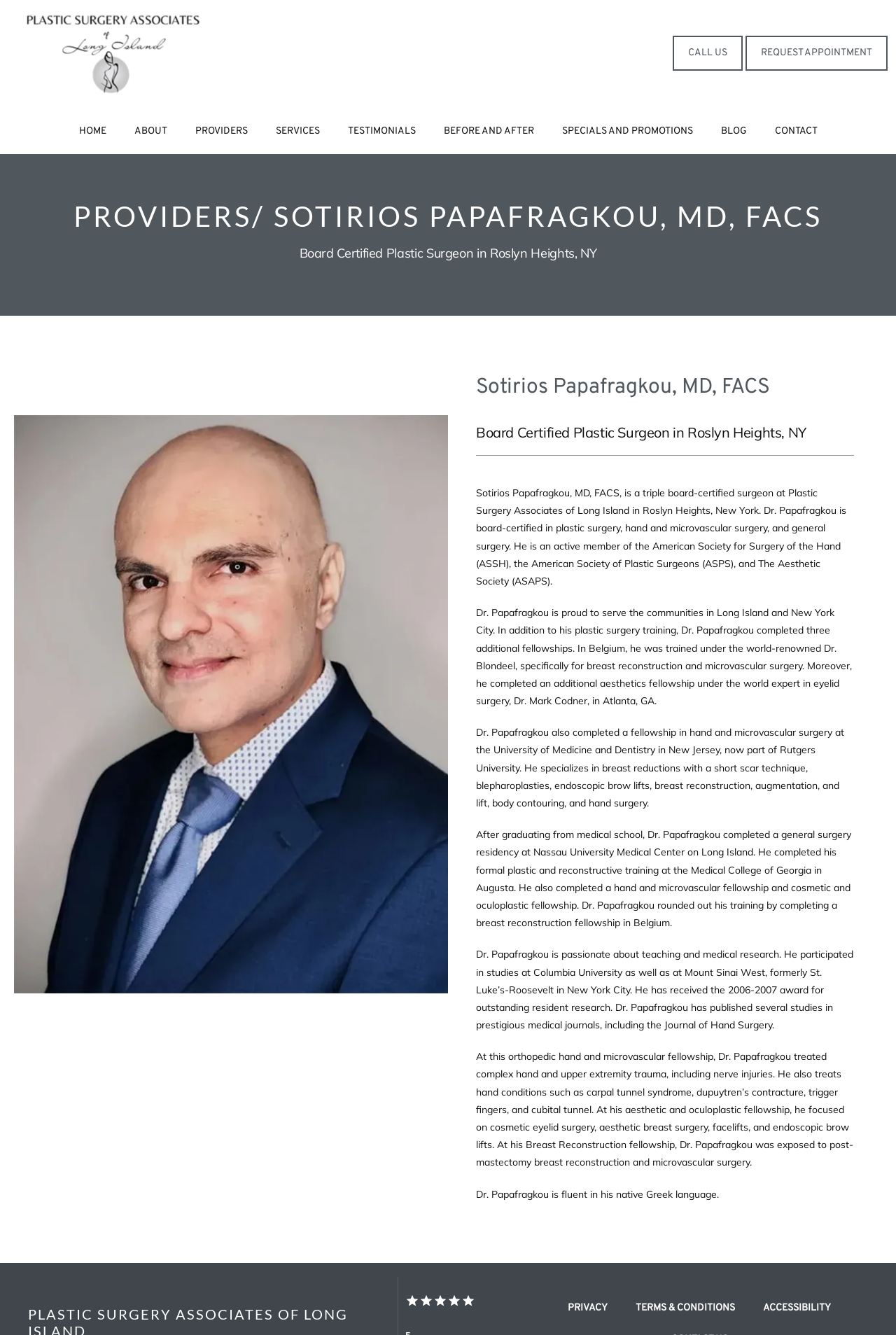What is the main heading displayed on the webpage? Please provide the text.

PROVIDERS/ SOTIRIOS PAPAFRAGKOU, MD, FACS